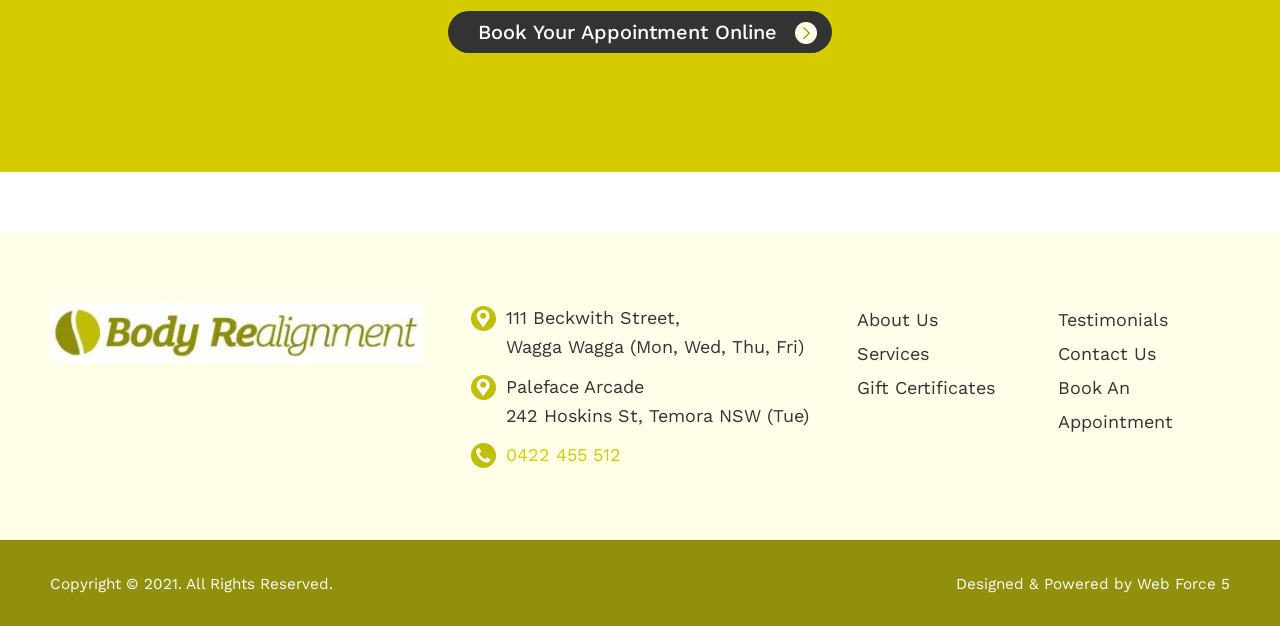Please answer the following question using a single word or phrase: How many horizontal separators are there on the page?

3